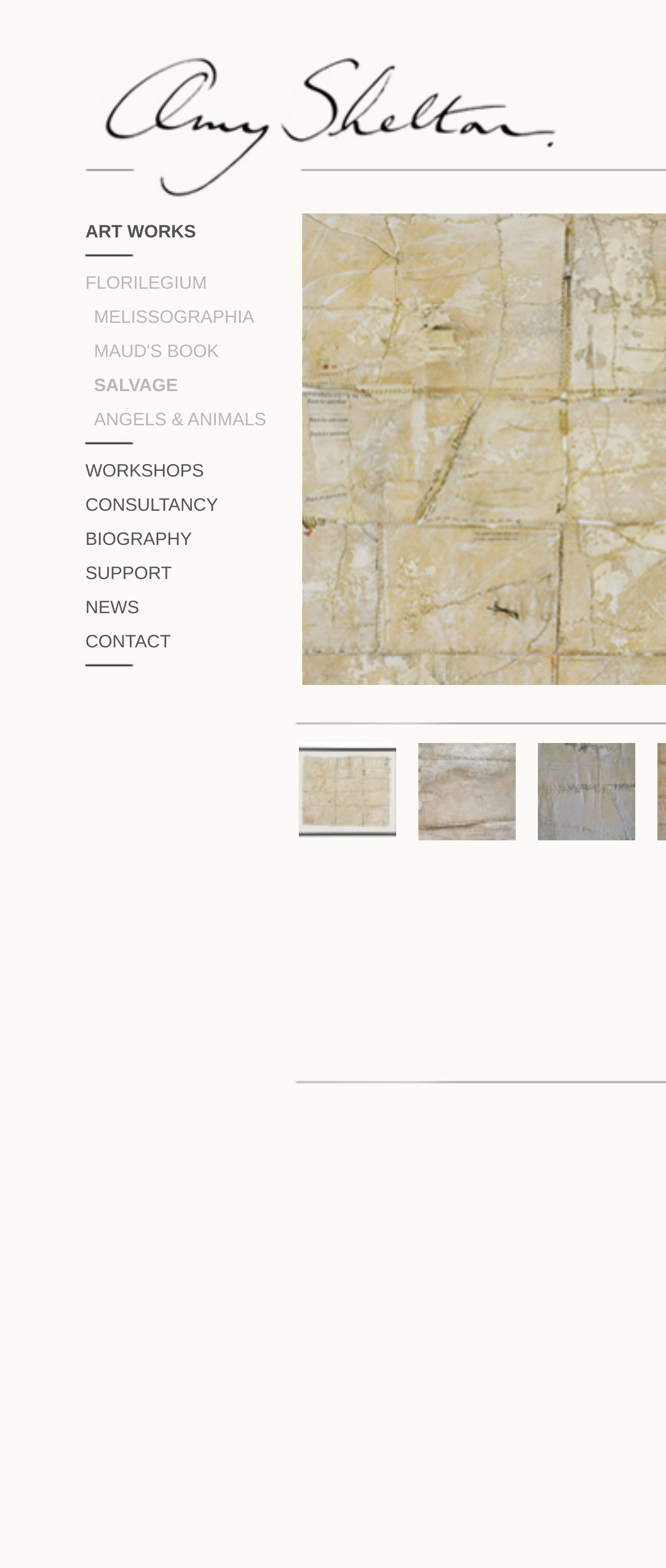Provide an in-depth caption for the elements present on the webpage.

The webpage is about Amy Shelton's art works, with a prominent title "ART WORKS" at the top left corner. Below the title, there is a small image. To the right of the title, there are several links, including "FLORILEGIUM", "WORKSHOPS", "MELISSOGRAPHIA", "MAUD'S BOOK", "SALVAGE", "ANGELS & ANIMALS", "CONSULTANCY", "BIOGRAPHY", "SUPPORT", "NEWS", and "CONTACT", arranged vertically in a column.

On the left side of the webpage, there are three small images, one above the other, with no captions or descriptions. The images are positioned near the top, middle, and bottom of the left side of the page.

On the right side of the webpage, there are three links with accompanying images, arranged horizontally. The links are "01artworks:salvage:01", "03artworks:salvage:03", and "04artworks:salvage:04", with their corresponding images to the right of each link. These images and links are positioned near the middle of the right side of the page.